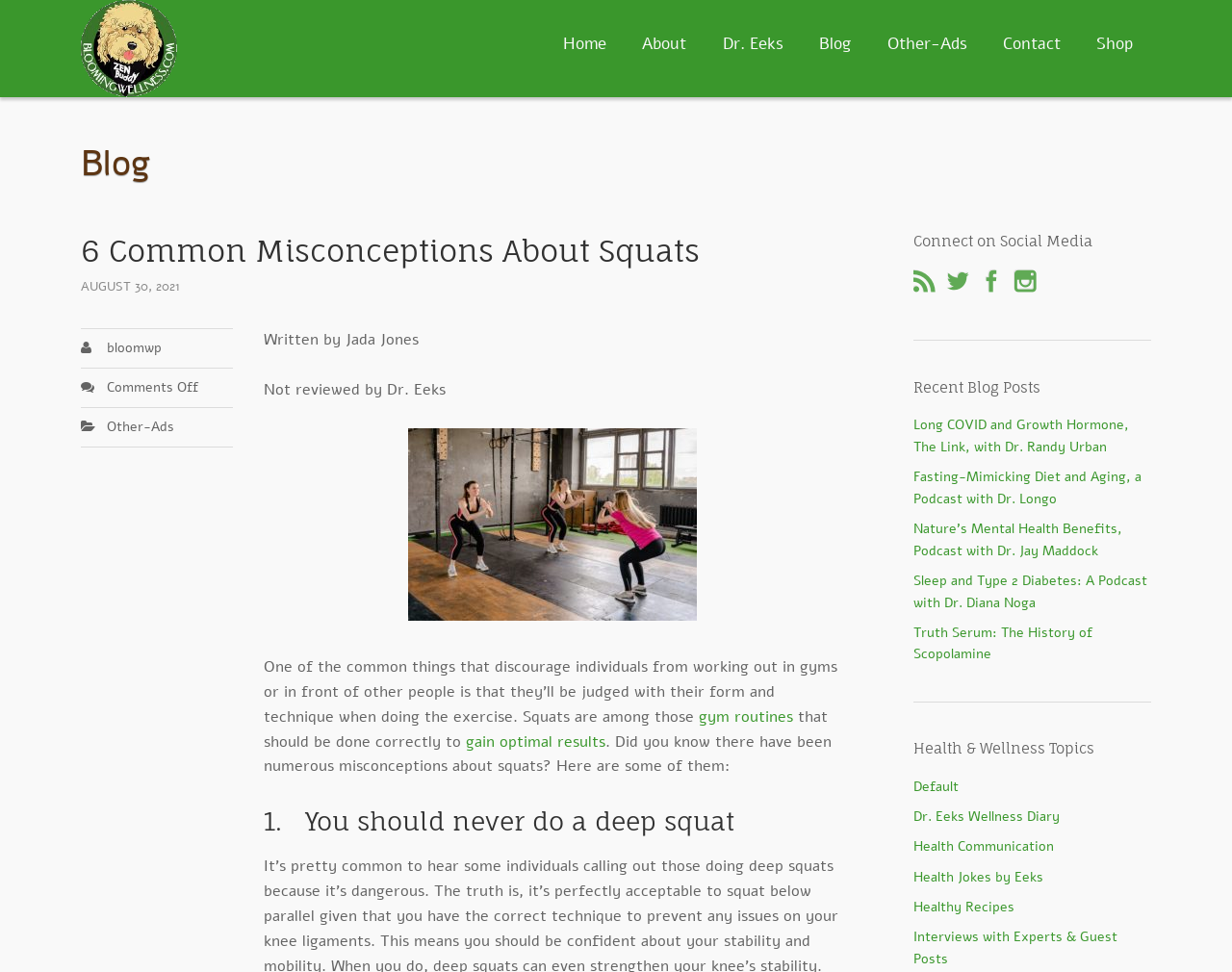Provide a one-word or one-phrase answer to the question:
What is the topic of the blog post?

Squats